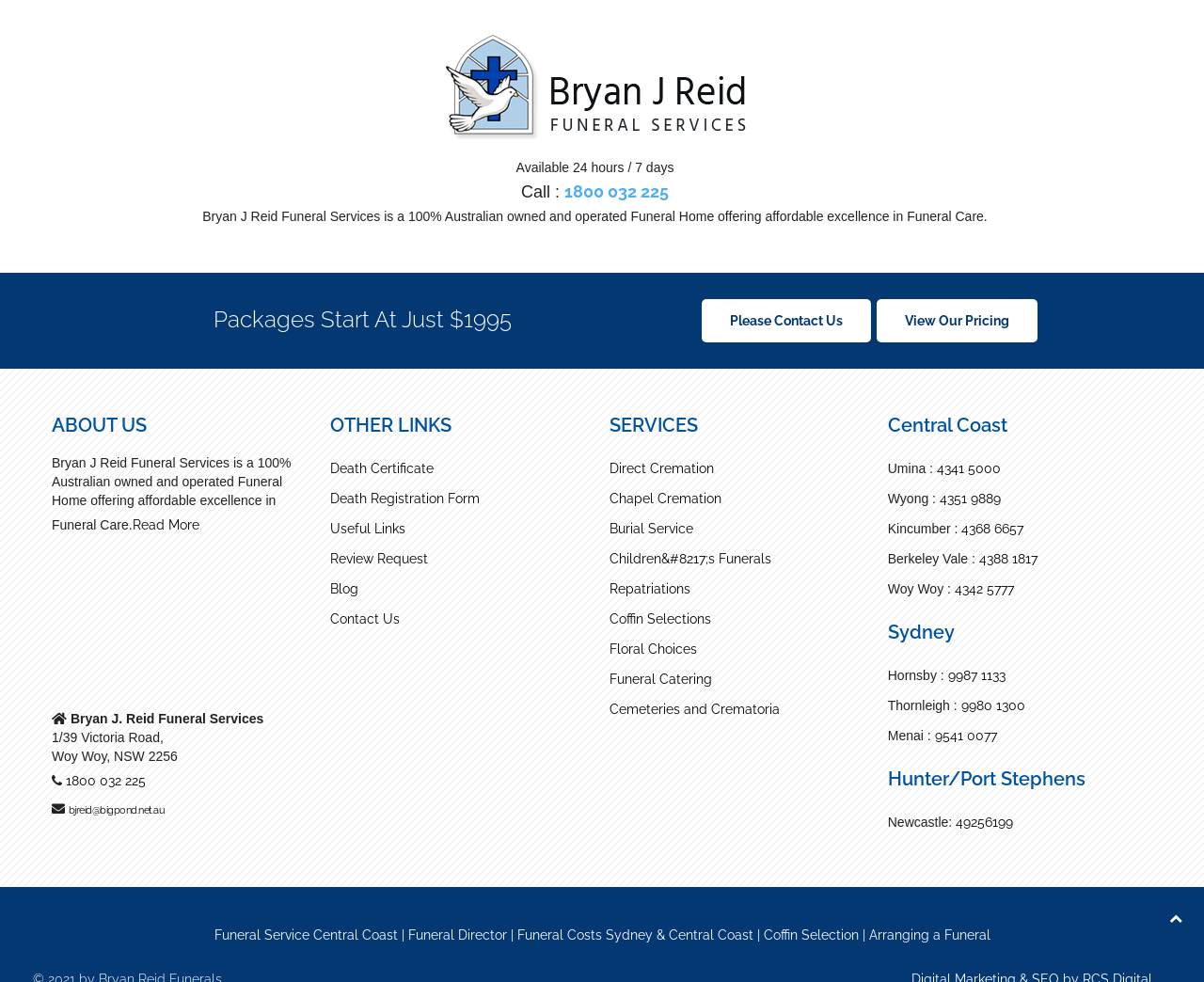Using the provided element description: "9987 1133", identify the bounding box coordinates. The coordinates should be four floats between 0 and 1 in the order [left, top, right, bottom].

[0.787, 0.68, 0.835, 0.695]